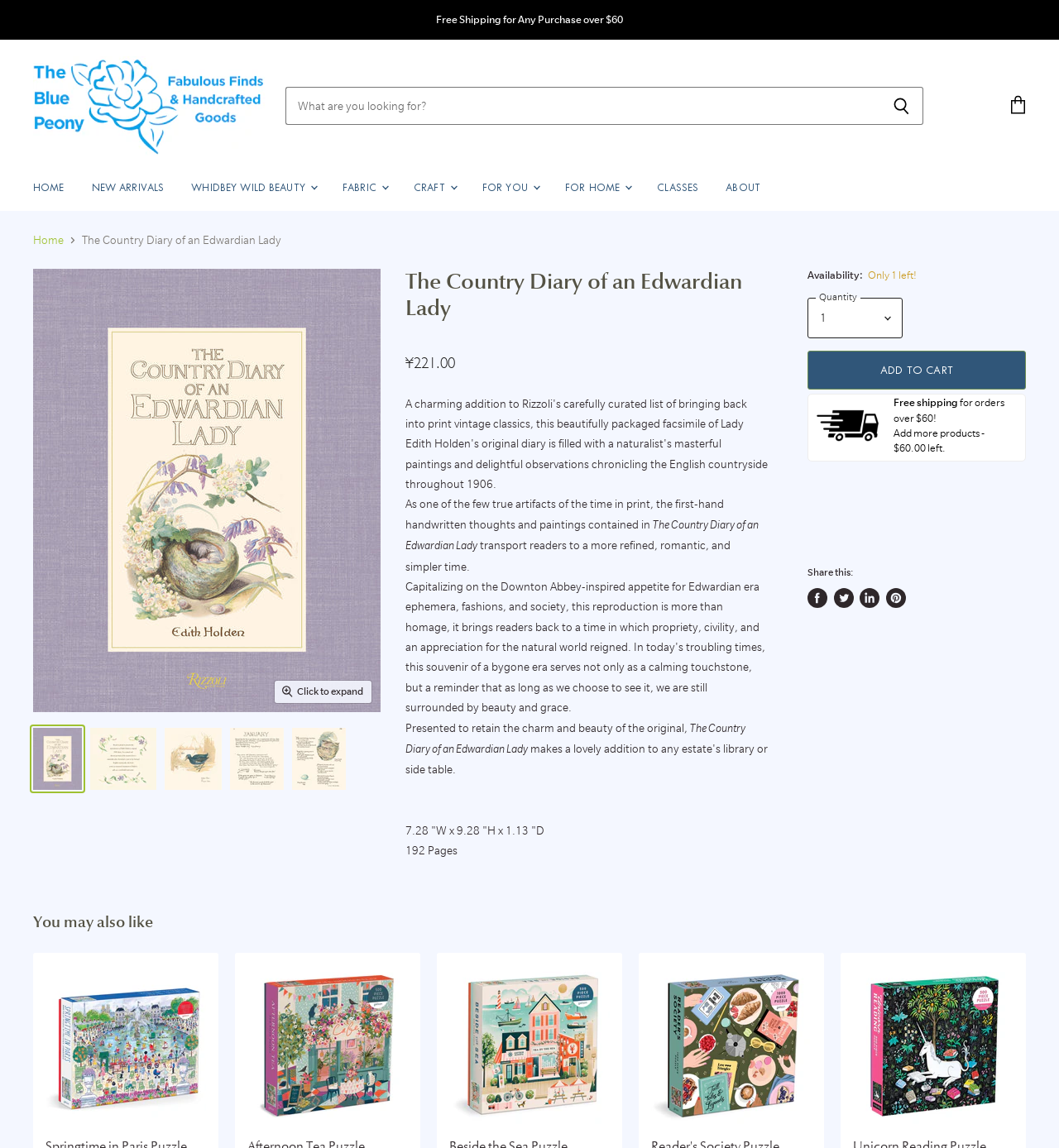Specify the bounding box coordinates (top-left x, top-left y, bottom-right x, bottom-right y) of the UI element in the screenshot that matches this description: Loan

None